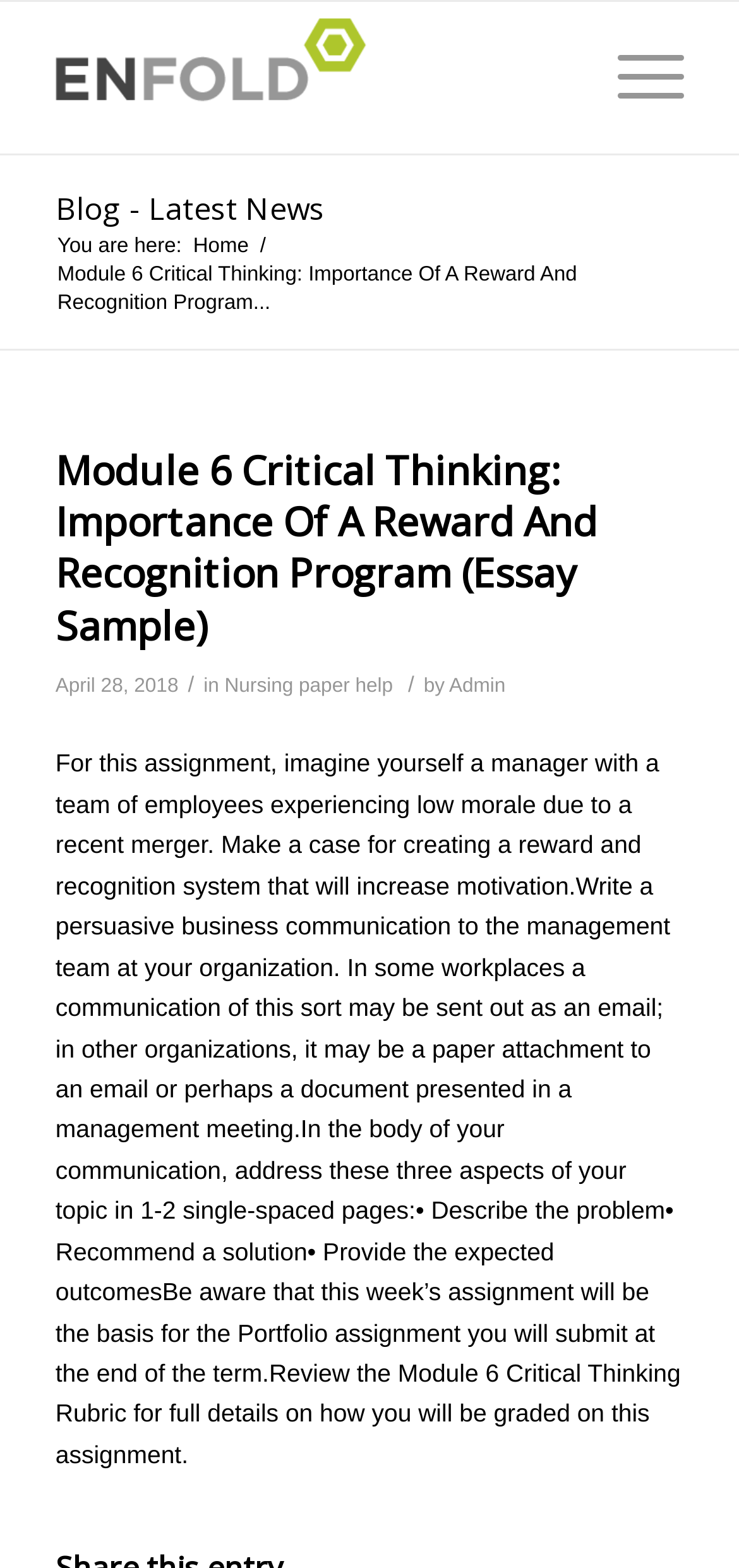What is the purpose of the assignment?
Please answer the question with a detailed response using the information from the screenshot.

The purpose of the assignment can be found in the body of the webpage, where it says 'Make a case for creating a reward and recognition system that will increase motivation'.